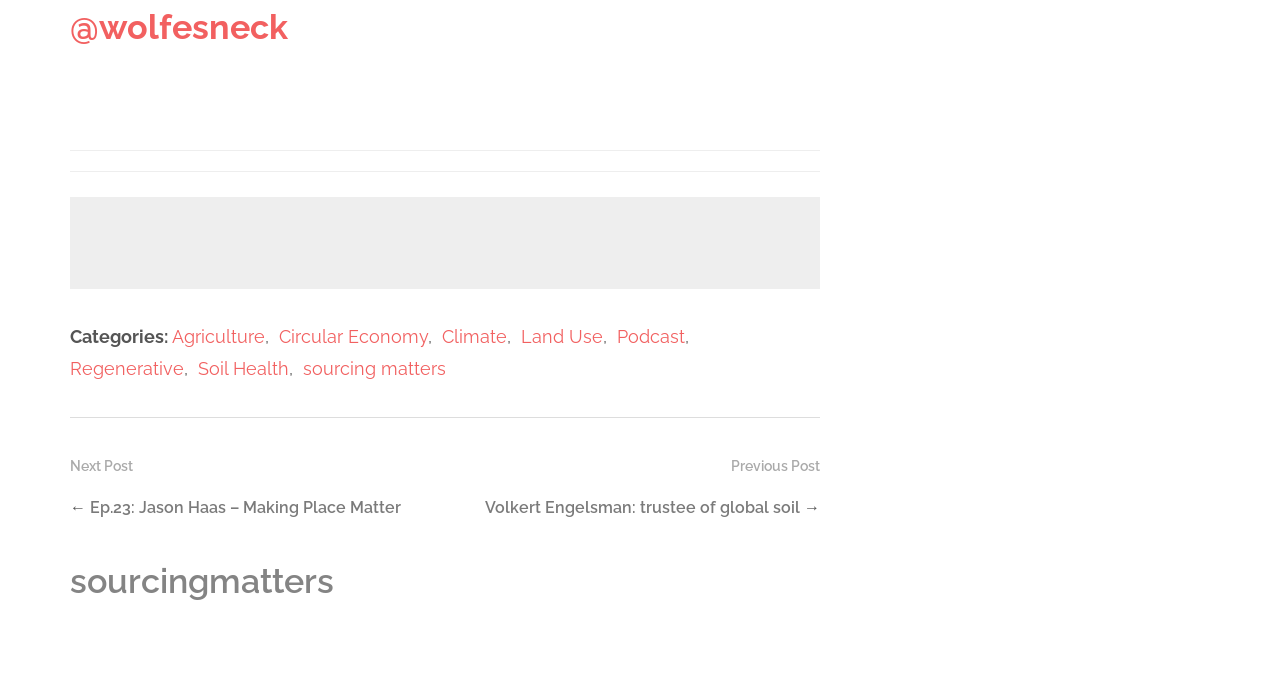Locate the bounding box coordinates of the clickable region to complete the following instruction: "Click the 'Valleyscapes logo'."

None